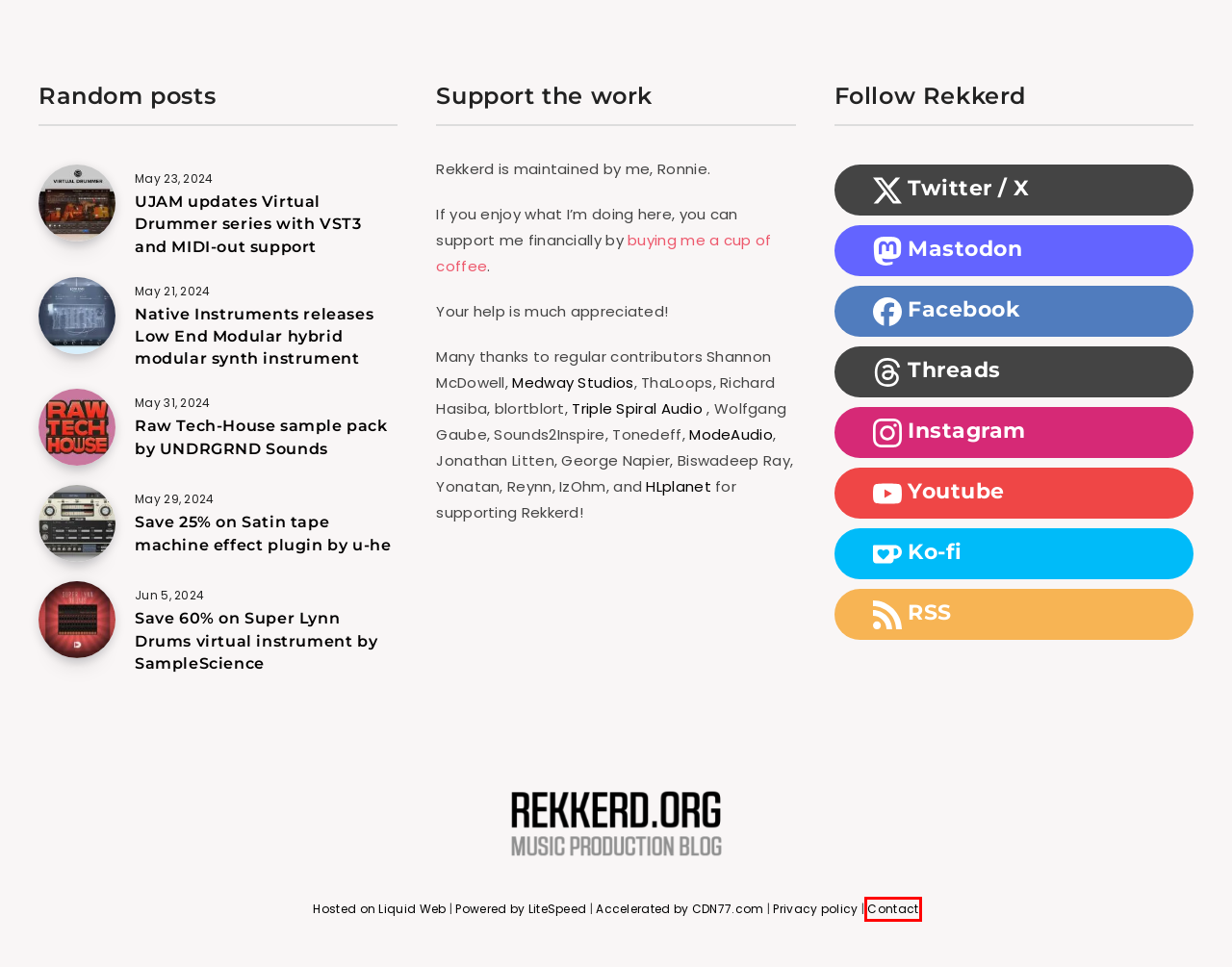Please examine the screenshot provided, which contains a red bounding box around a UI element. Select the webpage description that most accurately describes the new page displayed after clicking the highlighted element. Here are the candidates:
A. Sample Packs, Music Loops & Synth Presets | 3 For 2 Now!
B. Bot Verification
C. Raw Tech-House sample pack by UNDRGRND Sounds
D. Privacy policy for rekkerd.org
E. Triple Spiral Audio
F. UJAM updates Virtual Drummer series with VST3 and MIDI-out support
G. Native Instruments releases Low End Modular hybrid modular synth instrument
H. Contact rekkerd.org

H